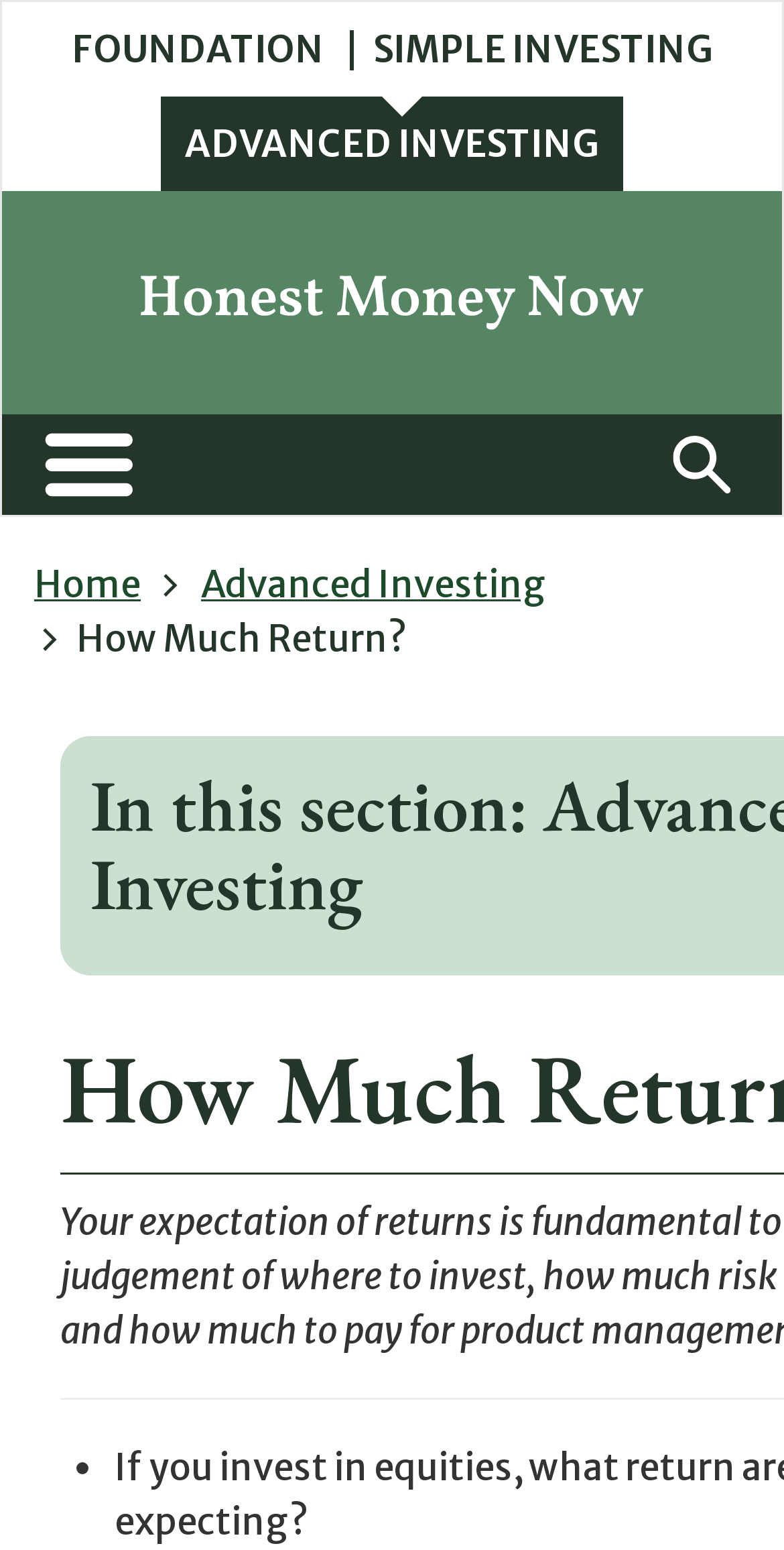Please provide a comprehensive response to the question below by analyzing the image: 
What is the purpose of the button 'Toggle menu'?

I inferred the purpose of the button 'Toggle menu' by its location under the 'Secondary menu' navigation element and its expanded state being False, suggesting that it can be used to toggle the visibility of the secondary menu.